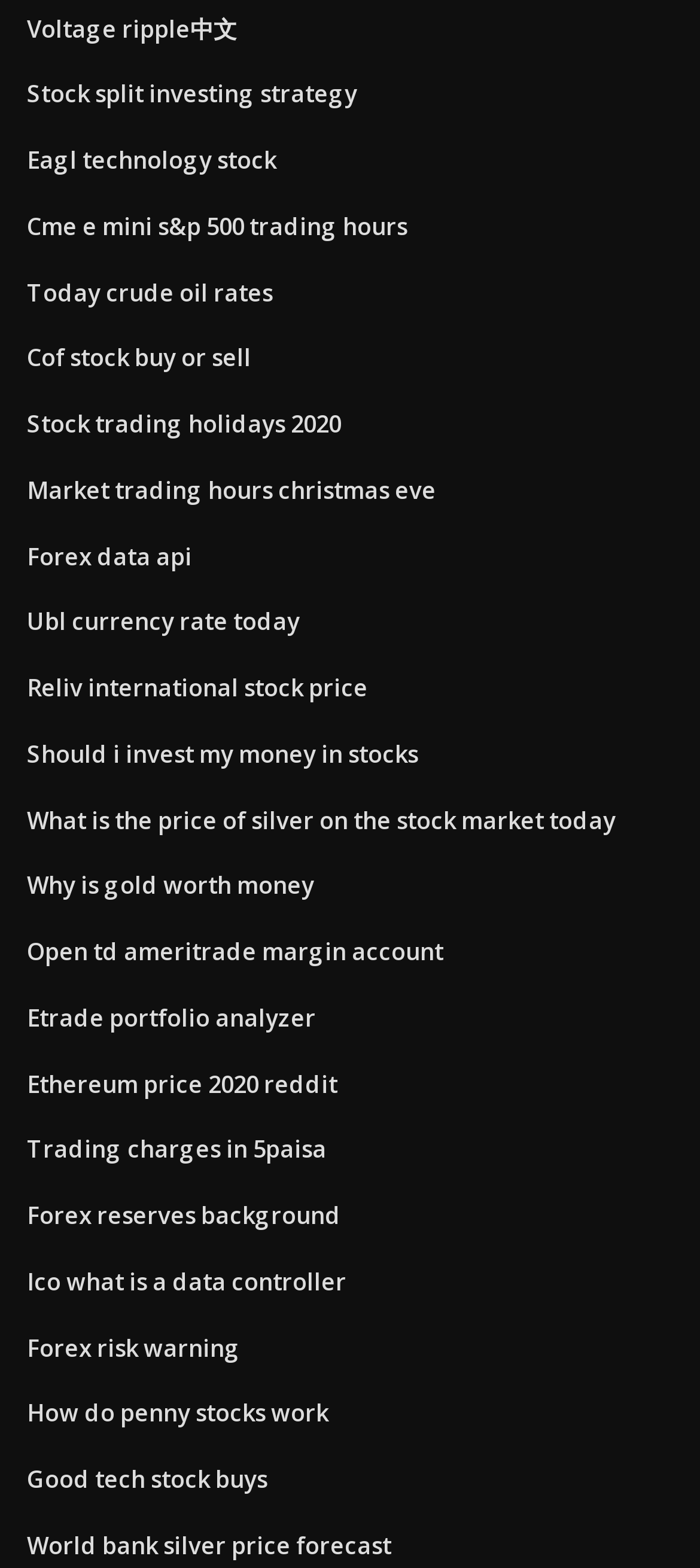Determine the bounding box coordinates of the region that needs to be clicked to achieve the task: "Open a TD Ameritrade margin account".

[0.038, 0.596, 0.633, 0.617]